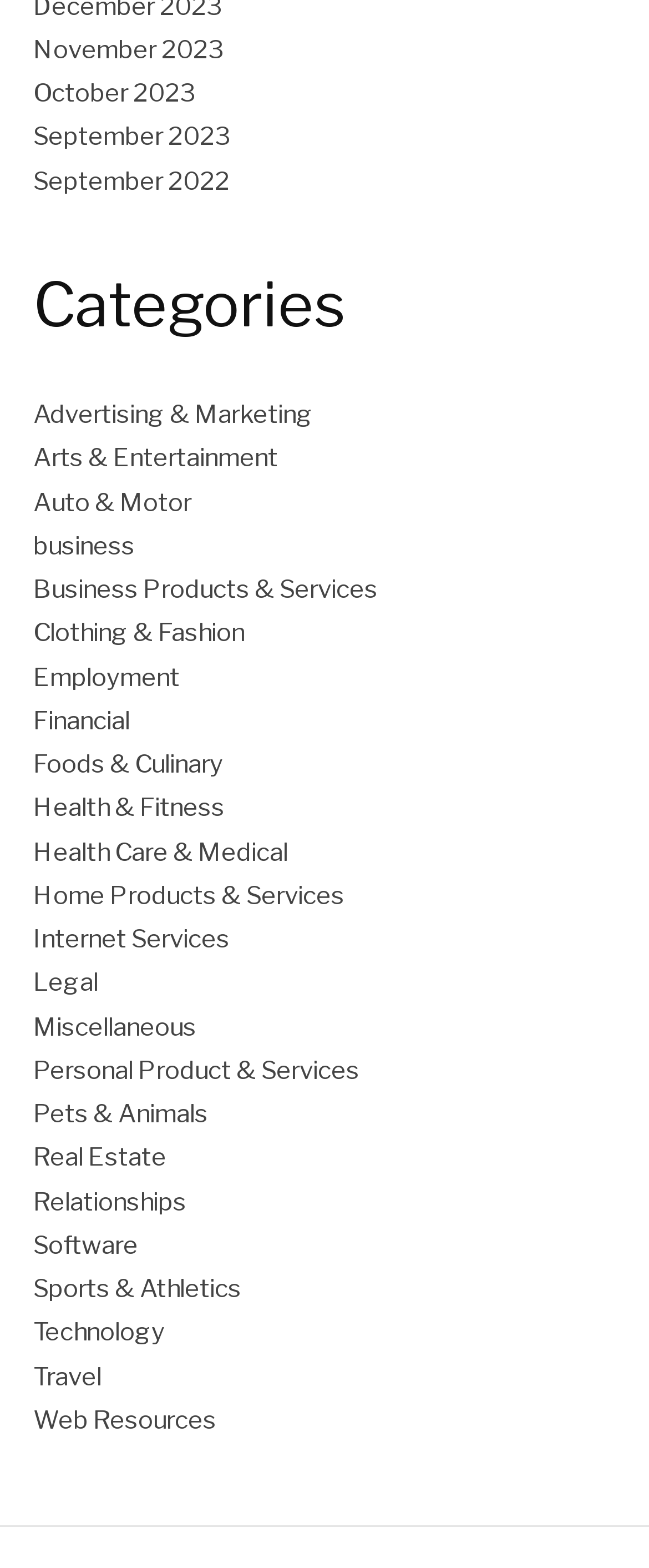What is the most recent month listed on the webpage?
Based on the image, give a concise answer in the form of a single word or short phrase.

November 2023